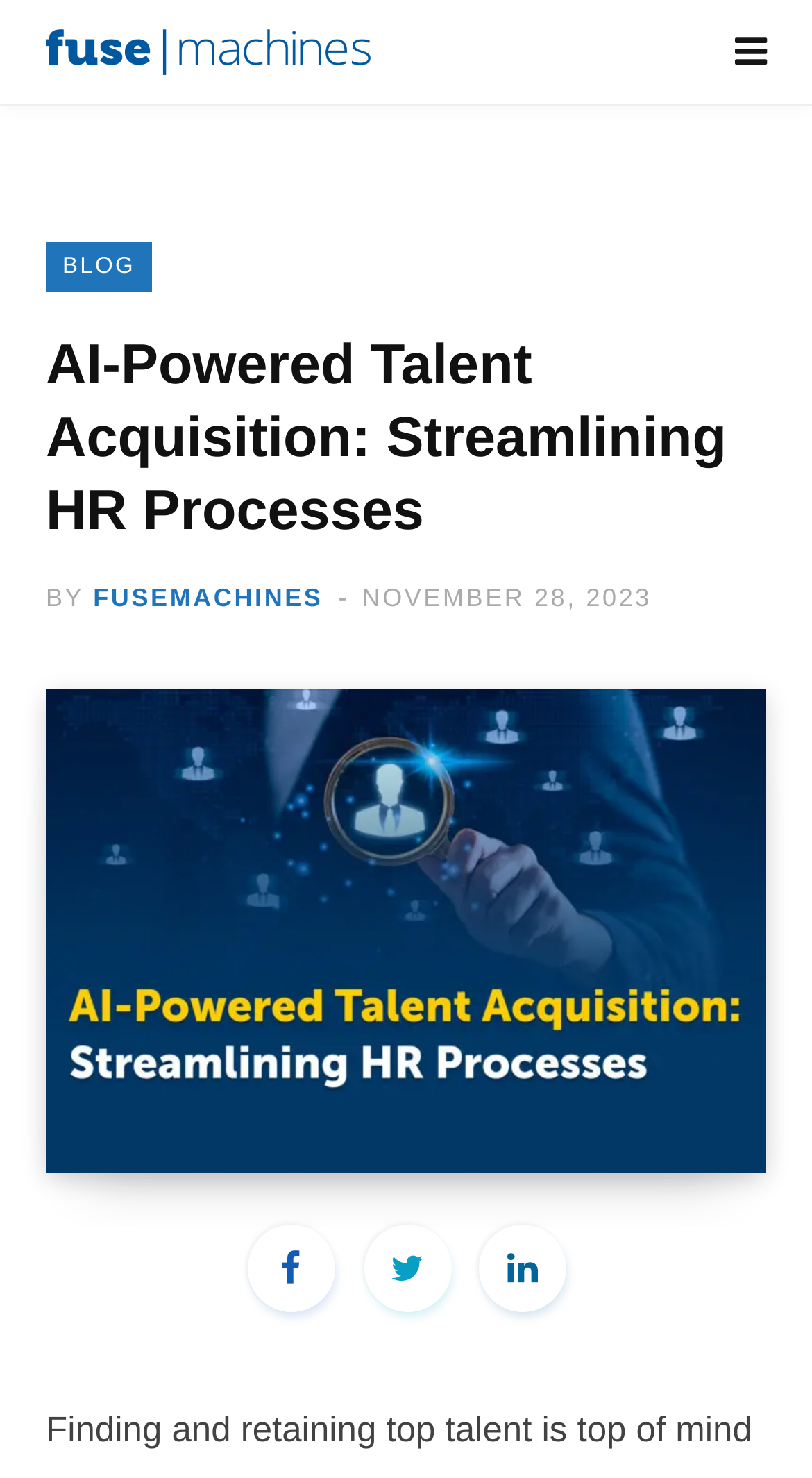What are the social media links at the bottom of the page?
Refer to the screenshot and deliver a thorough answer to the question presented.

The social media links at the bottom of the page can be determined by looking at the three icons, which are likely to be links to the company's social media profiles. The icons are not explicitly labeled, but they are commonly used to represent social media platforms.